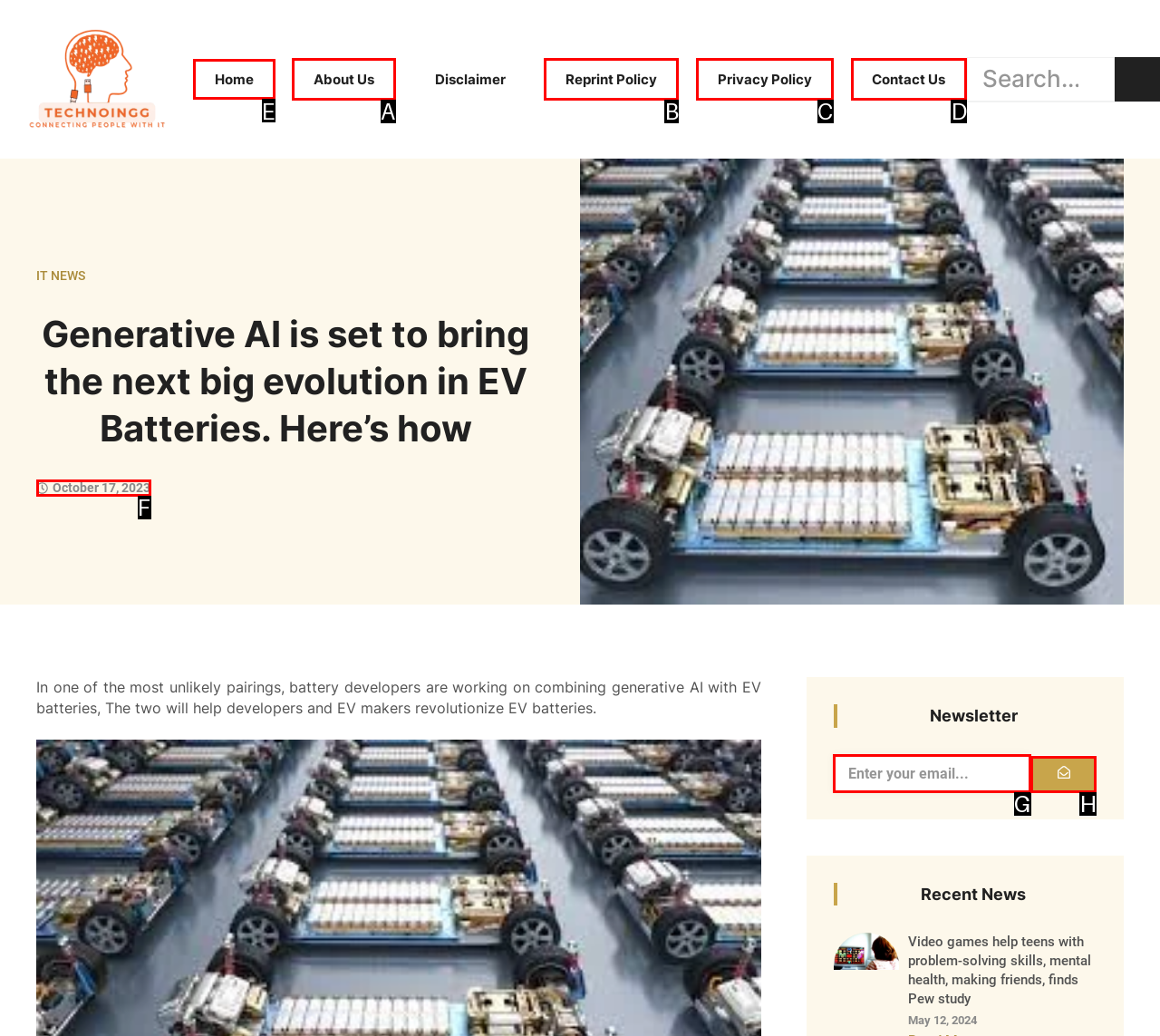Identify the letter of the UI element you need to select to accomplish the task: Get Massive Savings with Ashley stewart Coupon Code.
Respond with the option's letter from the given choices directly.

None